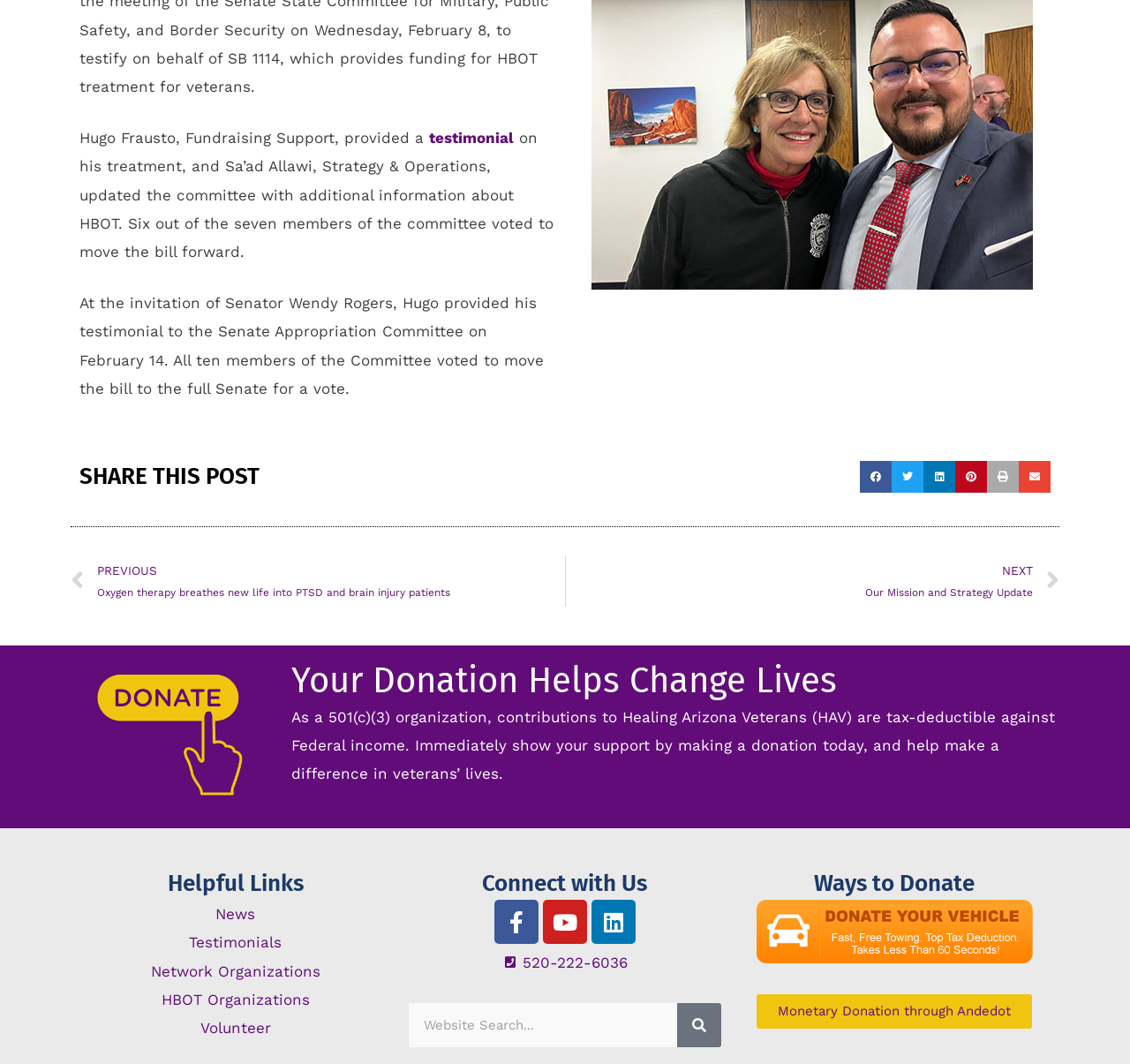Using the webpage screenshot, locate the HTML element that fits the following description and provide its bounding box: "aria-label="Share on twitter"".

[0.789, 0.433, 0.817, 0.463]